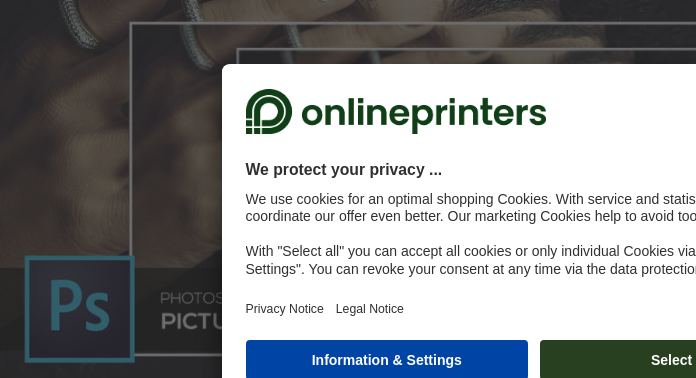What can users do with their cookie preferences?
Please respond to the question thoroughly and include all relevant details.

Users can manage their cookie preferences, allowing for either comprehensive or selective acceptance of cookies through clearly labeled buttons, as indicated in the privacy notice overlay.